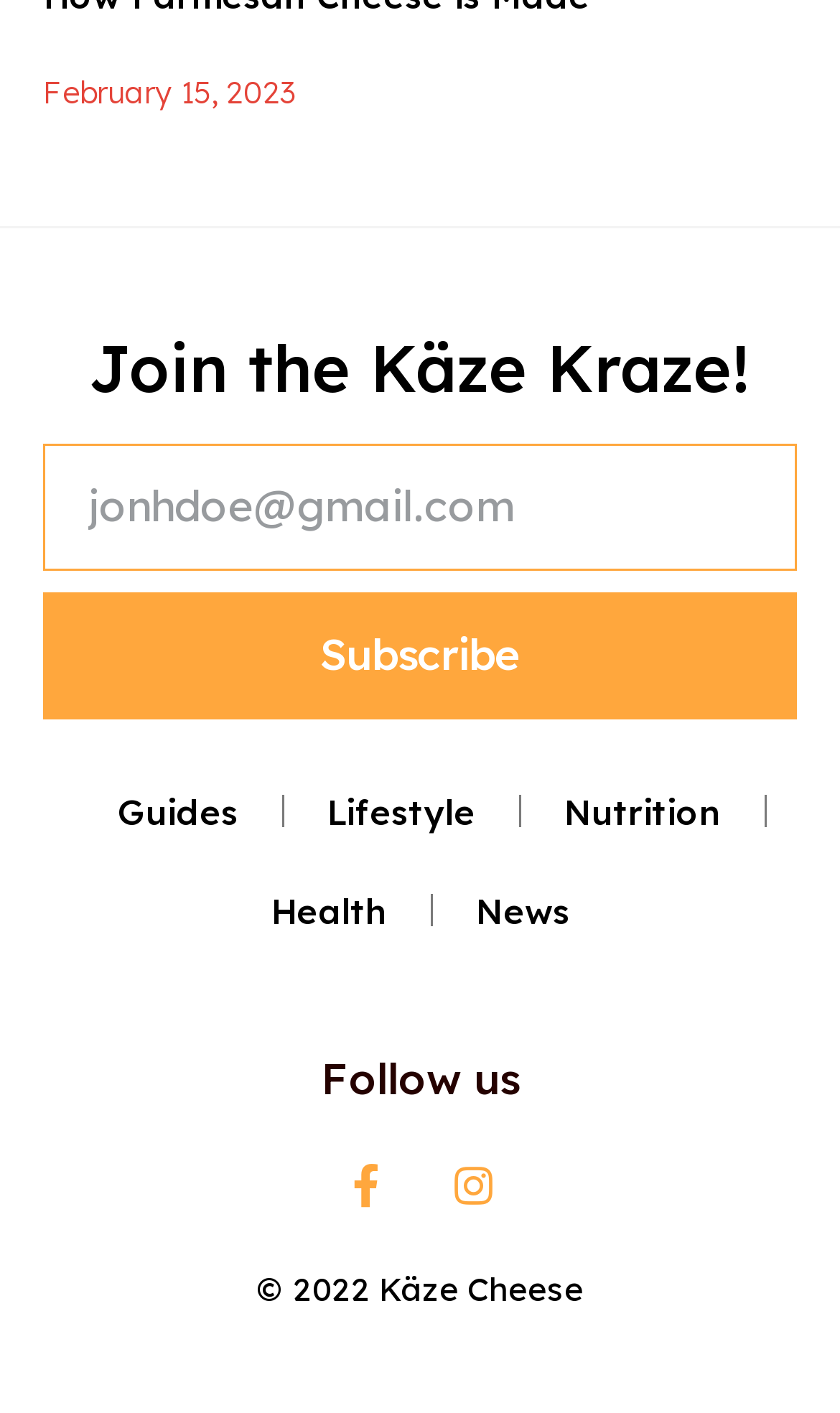Determine the bounding box coordinates of the clickable element to achieve the following action: 'View guides'. Provide the coordinates as four float values between 0 and 1, formatted as [left, top, right, bottom].

[0.088, 0.539, 0.335, 0.609]